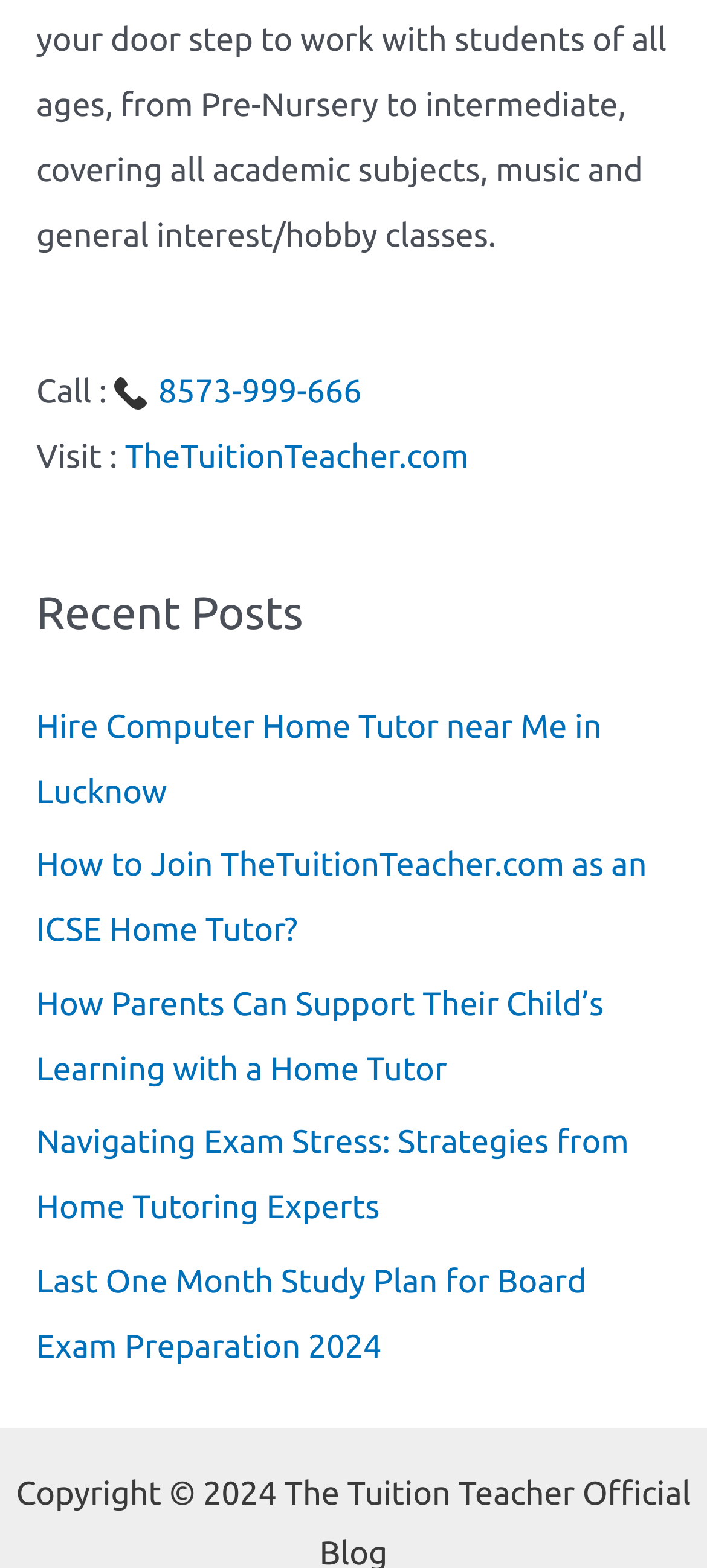What is the website to visit?
Based on the content of the image, thoroughly explain and answer the question.

The website to visit is mentioned on the top section of the webpage, next to the 'Visit :' text, which is 'TheTuitionTeacher.com'.